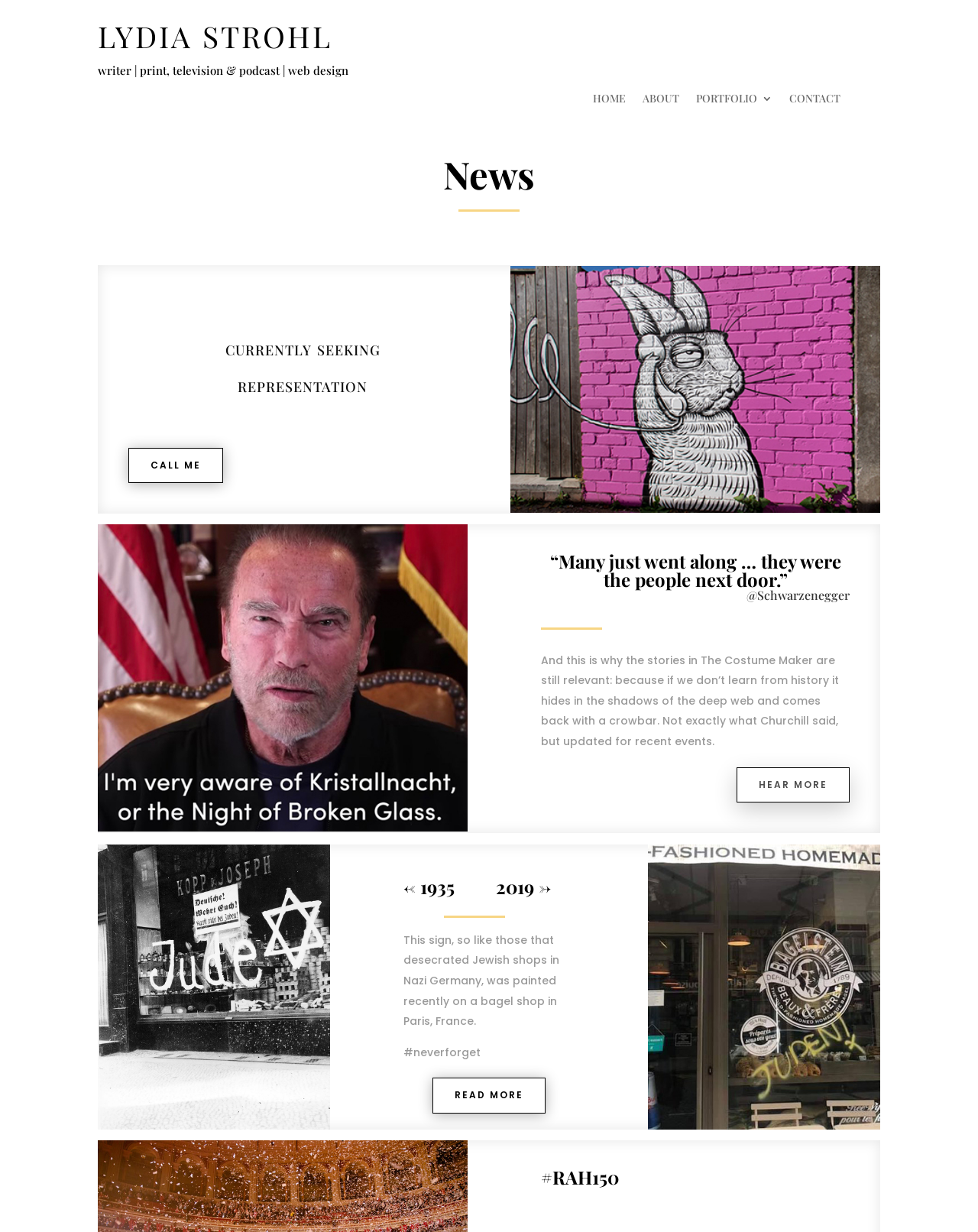By analyzing the image, answer the following question with a detailed response: What is the profession of Lydia Strohl?

Based on the StaticText element 'writer | print, television & podcast | web design', it can be inferred that Lydia Strohl is a writer who also works in print, television, and podcast, and has skills in web design.